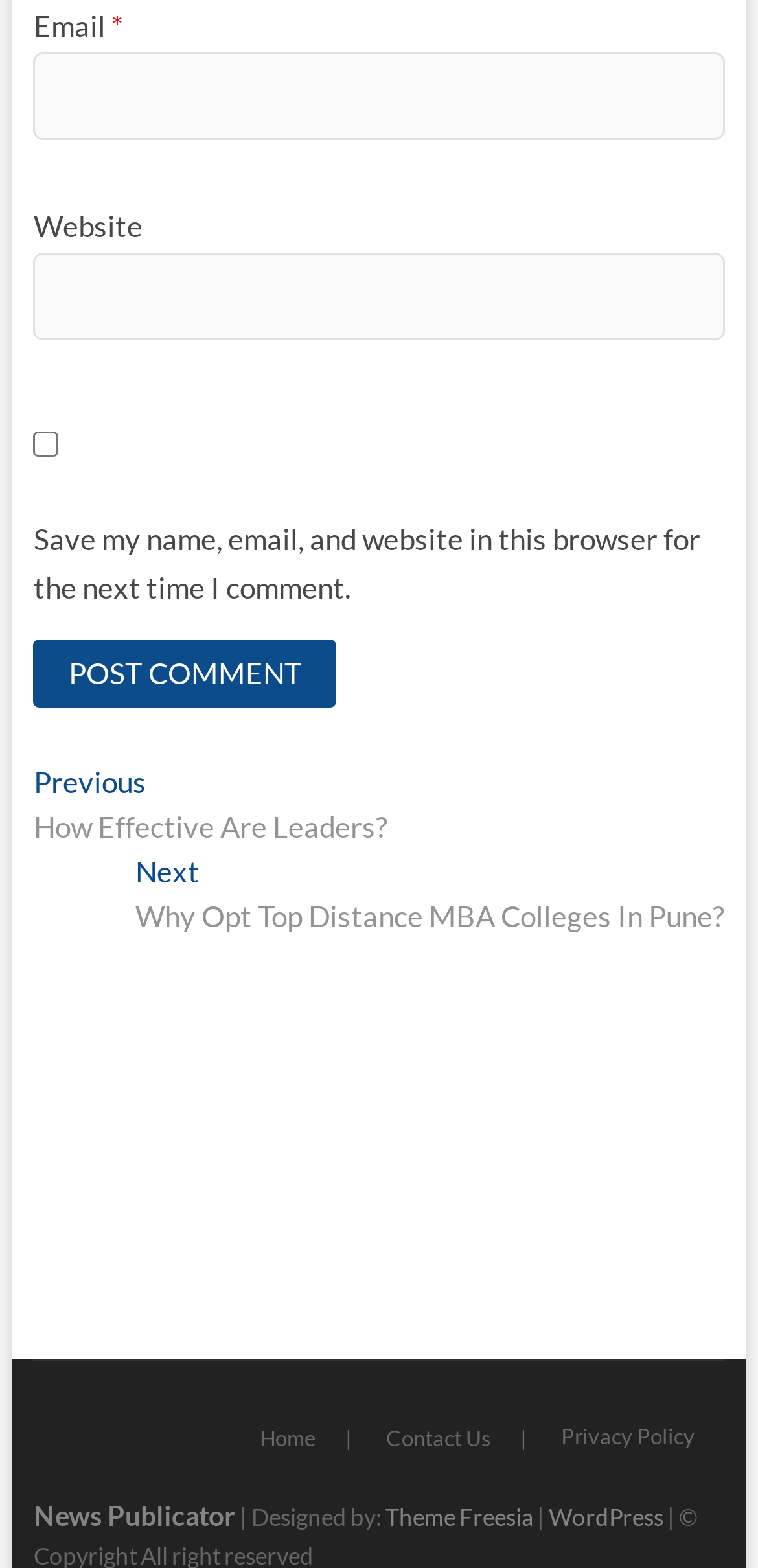Determine the coordinates of the bounding box that should be clicked to complete the instruction: "Visit previous post". The coordinates should be represented by four float numbers between 0 and 1: [left, top, right, bottom].

[0.044, 0.487, 0.511, 0.542]